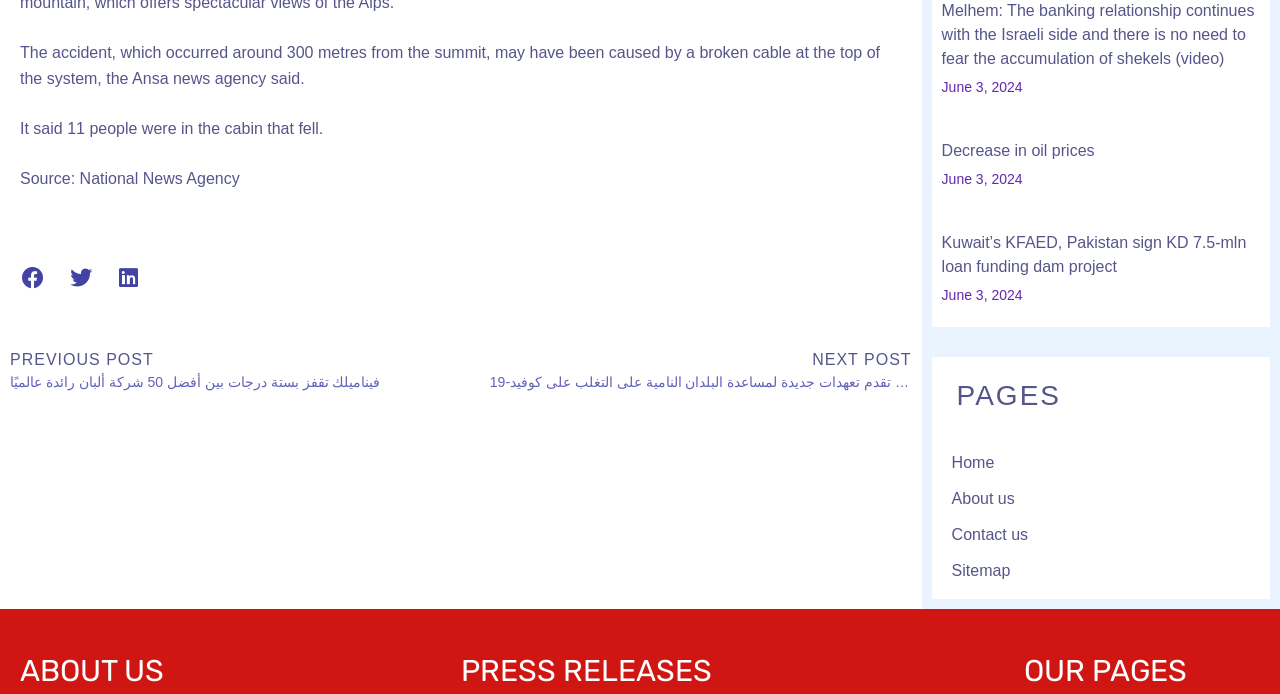Determine the bounding box coordinates of the UI element that matches the following description: "aria-label="Share on twitter"". The coordinates should be four float numbers between 0 and 1 in the format [left, top, right, bottom].

[0.045, 0.369, 0.08, 0.433]